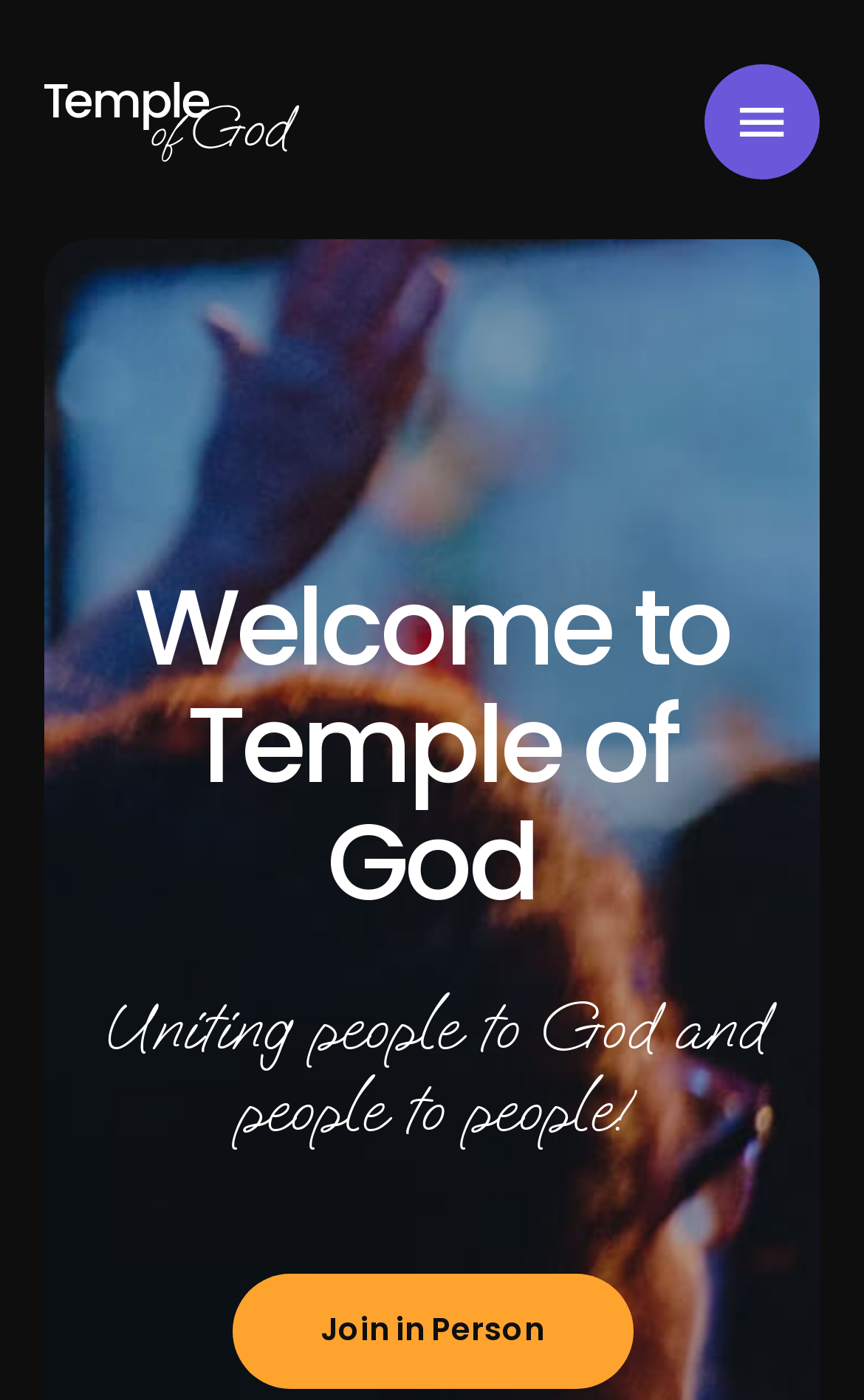Give a one-word or short-phrase answer to the following question: 
What is the purpose of the button 'Click here'?

Unknown